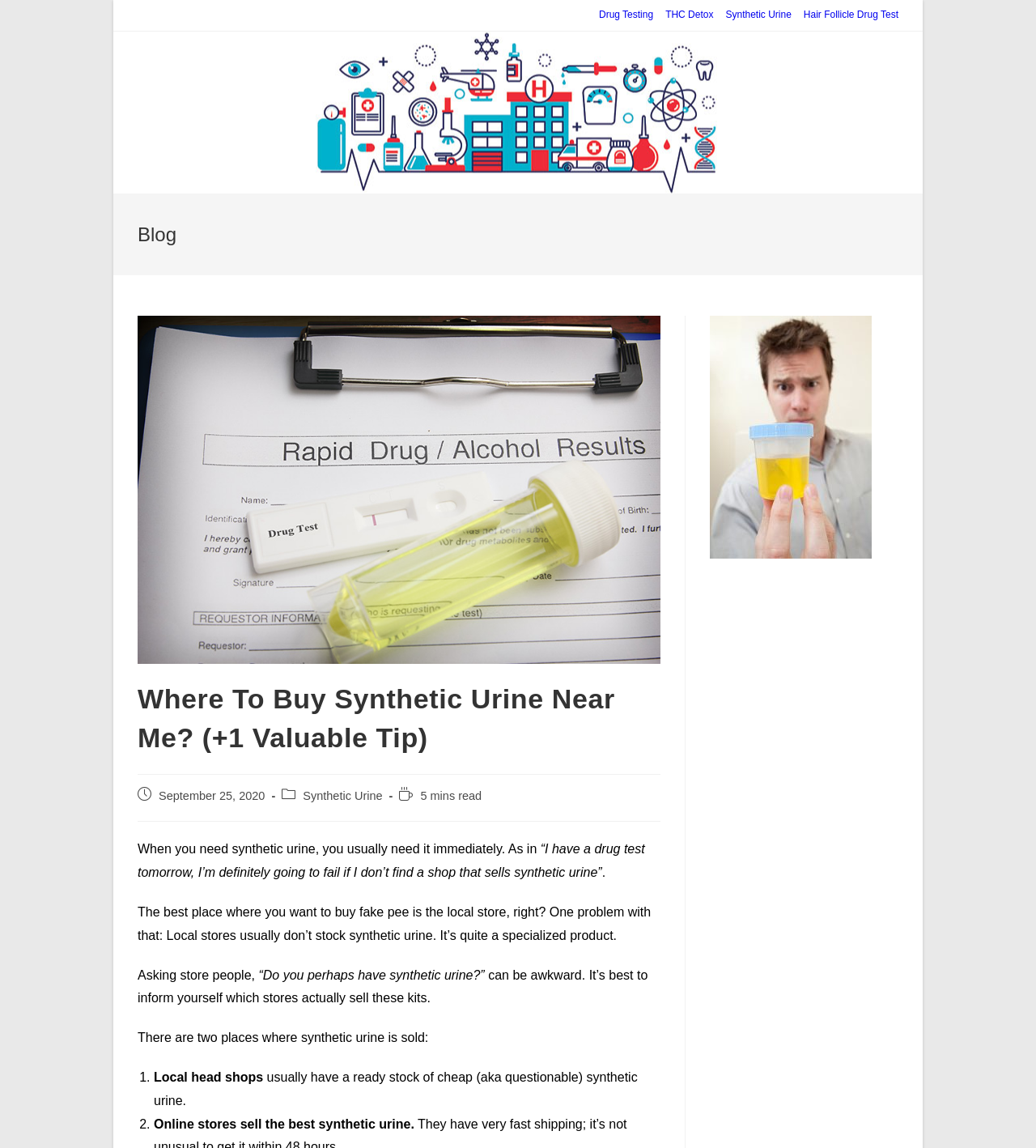Using the description: "Hair Follicle Drug Test", determine the UI element's bounding box coordinates. Ensure the coordinates are in the format of four float numbers between 0 and 1, i.e., [left, top, right, bottom].

[0.776, 0.006, 0.867, 0.021]